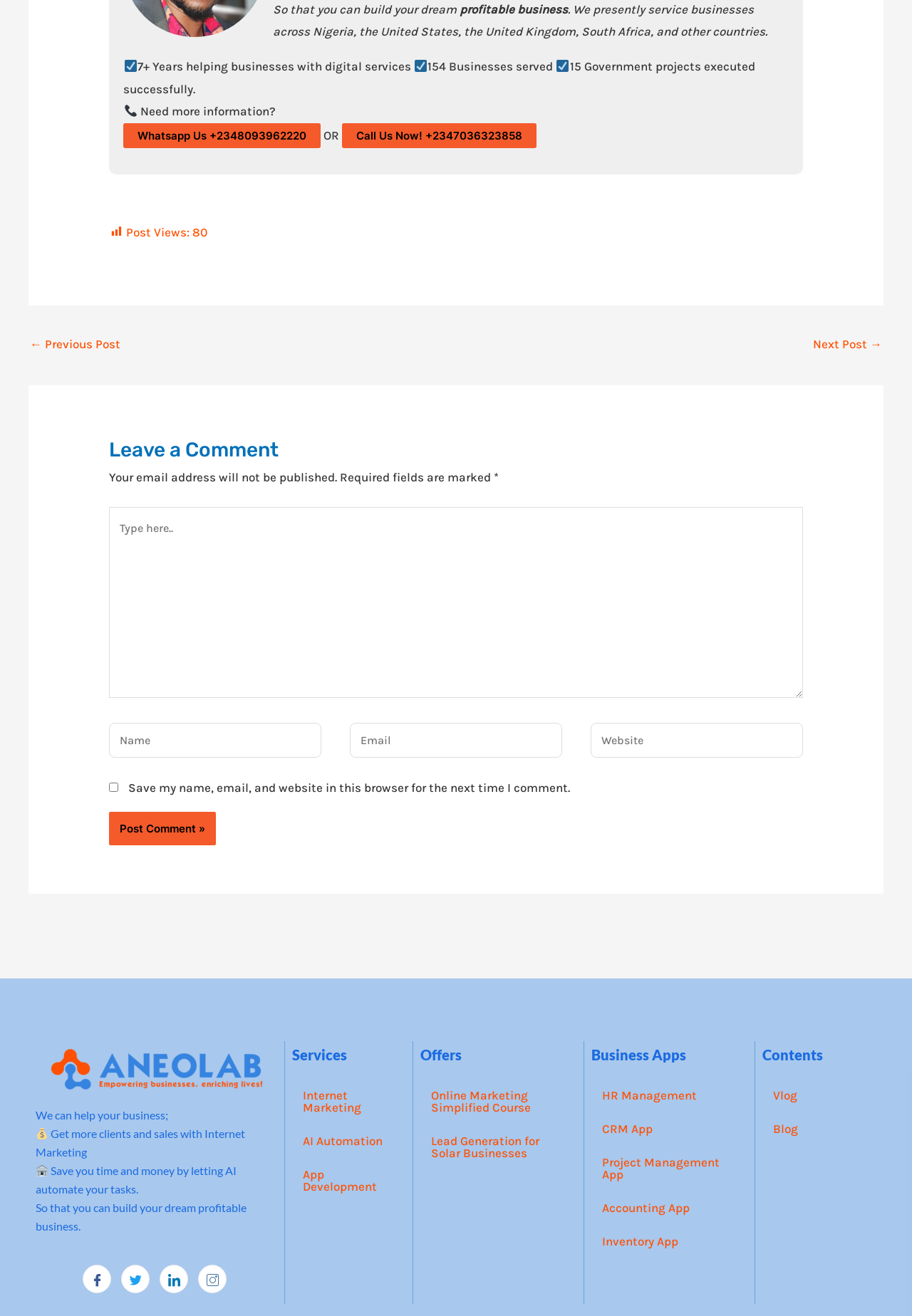Determine the coordinates of the bounding box for the clickable area needed to execute this instruction: "Click the Internet Marketing link".

[0.32, 0.82, 0.445, 0.855]